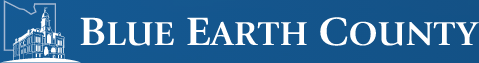Analyze the image and provide a detailed answer to the question: What is above the text?

The logo of Blue Earth County includes an illustration of a building above the text, which likely symbolizes the county's governmental structure and emphasizes the official nature of the logo.